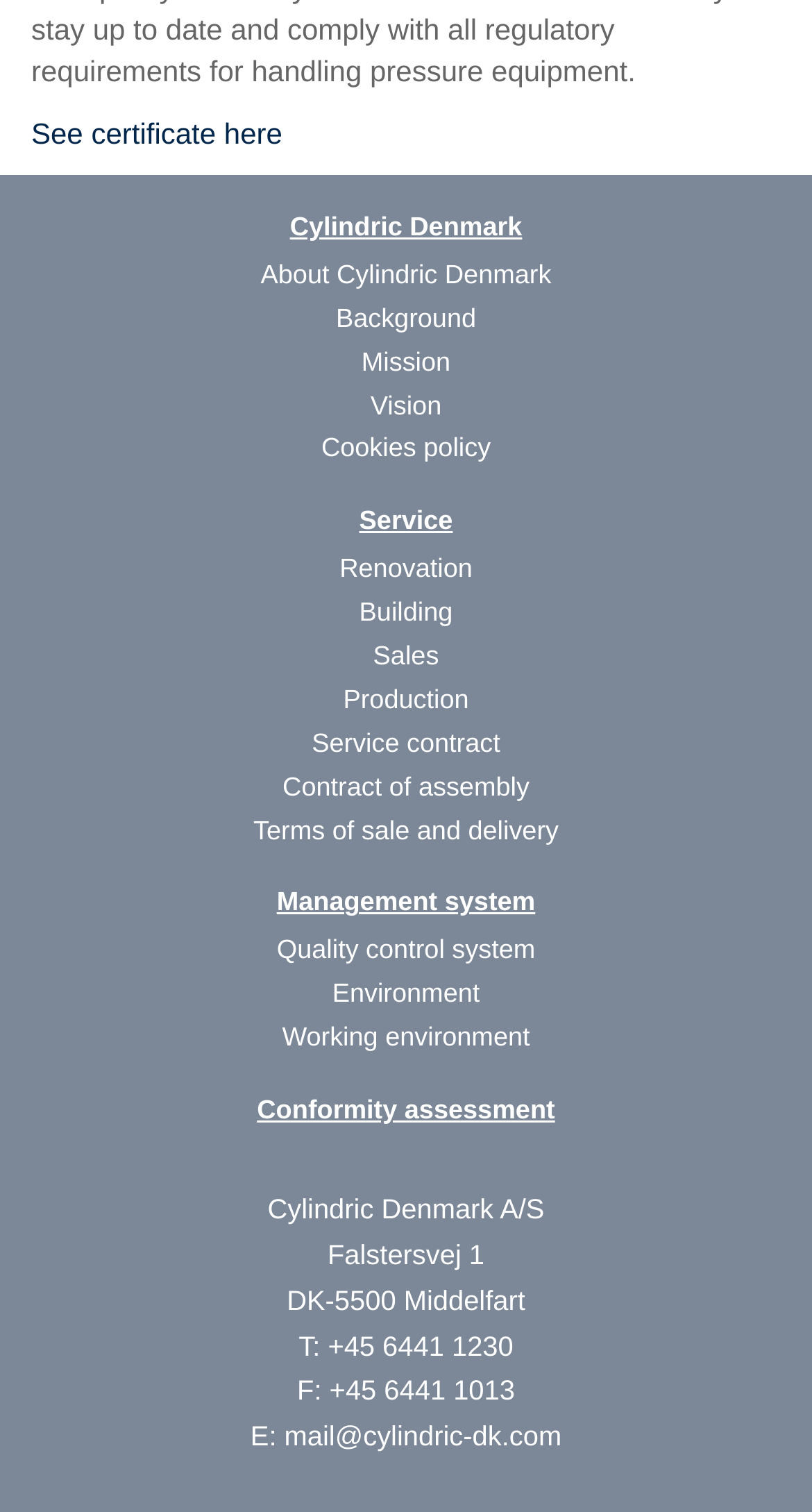Provide the bounding box coordinates in the format (top-left x, top-left y, bottom-right x, bottom-right y). All values are floating point numbers between 0 and 1. Determine the bounding box coordinate of the UI element described as: Terms of sale and delivery

[0.312, 0.539, 0.688, 0.559]